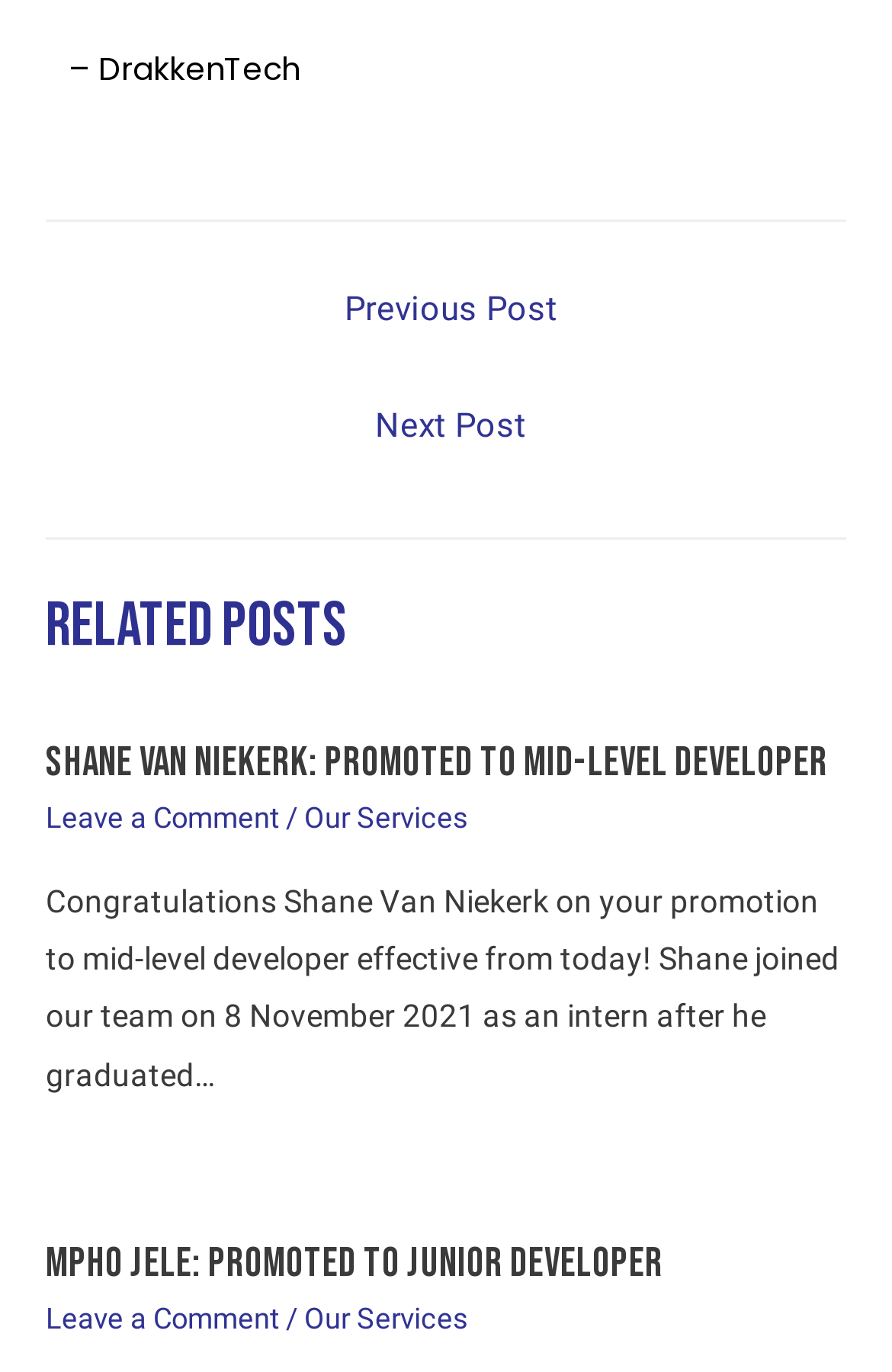Refer to the image and provide a thorough answer to this question:
What is the link below the article titles?

The link below the article titles can be found in both articles, where it says 'Leave a Comment / Our Services'.